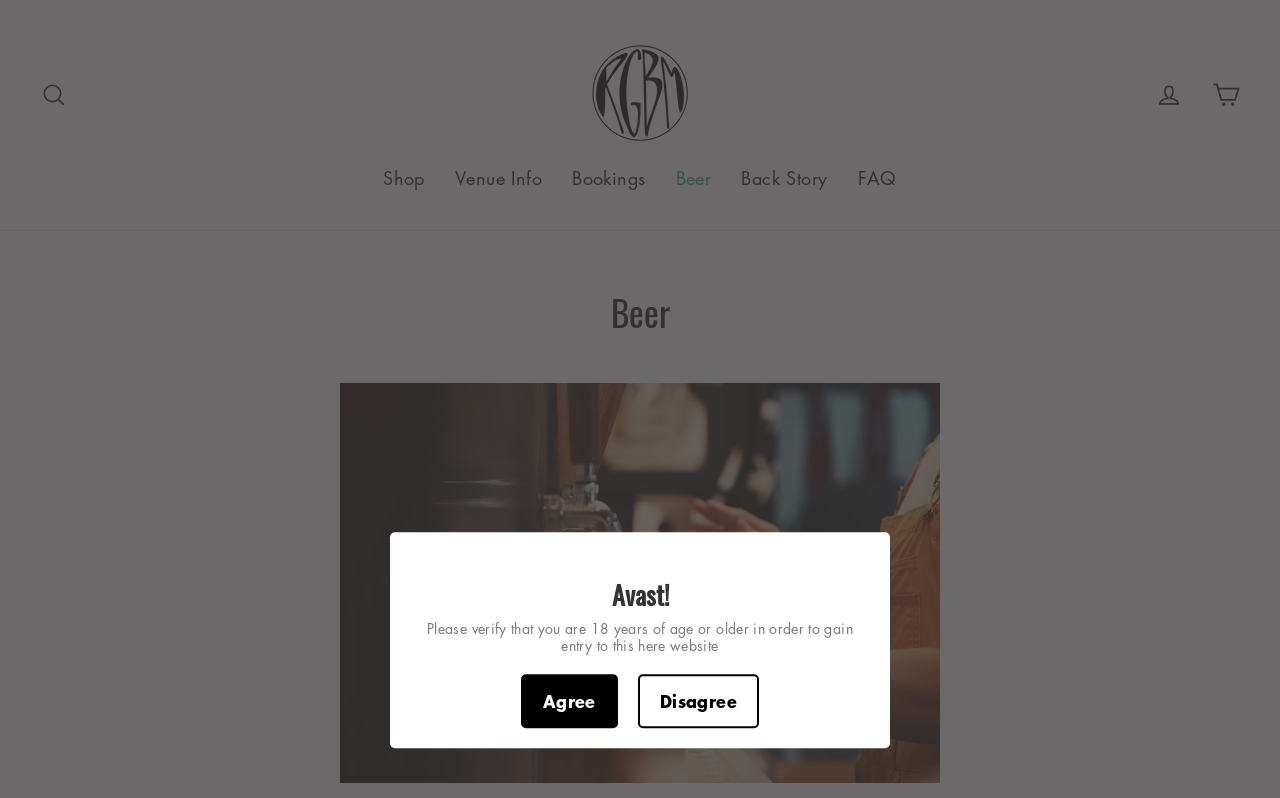Pinpoint the bounding box coordinates of the clickable element needed to complete the instruction: "View the cart". The coordinates should be provided as four float numbers between 0 and 1: [left, top, right, bottom].

[0.938, 0.088, 0.978, 0.145]